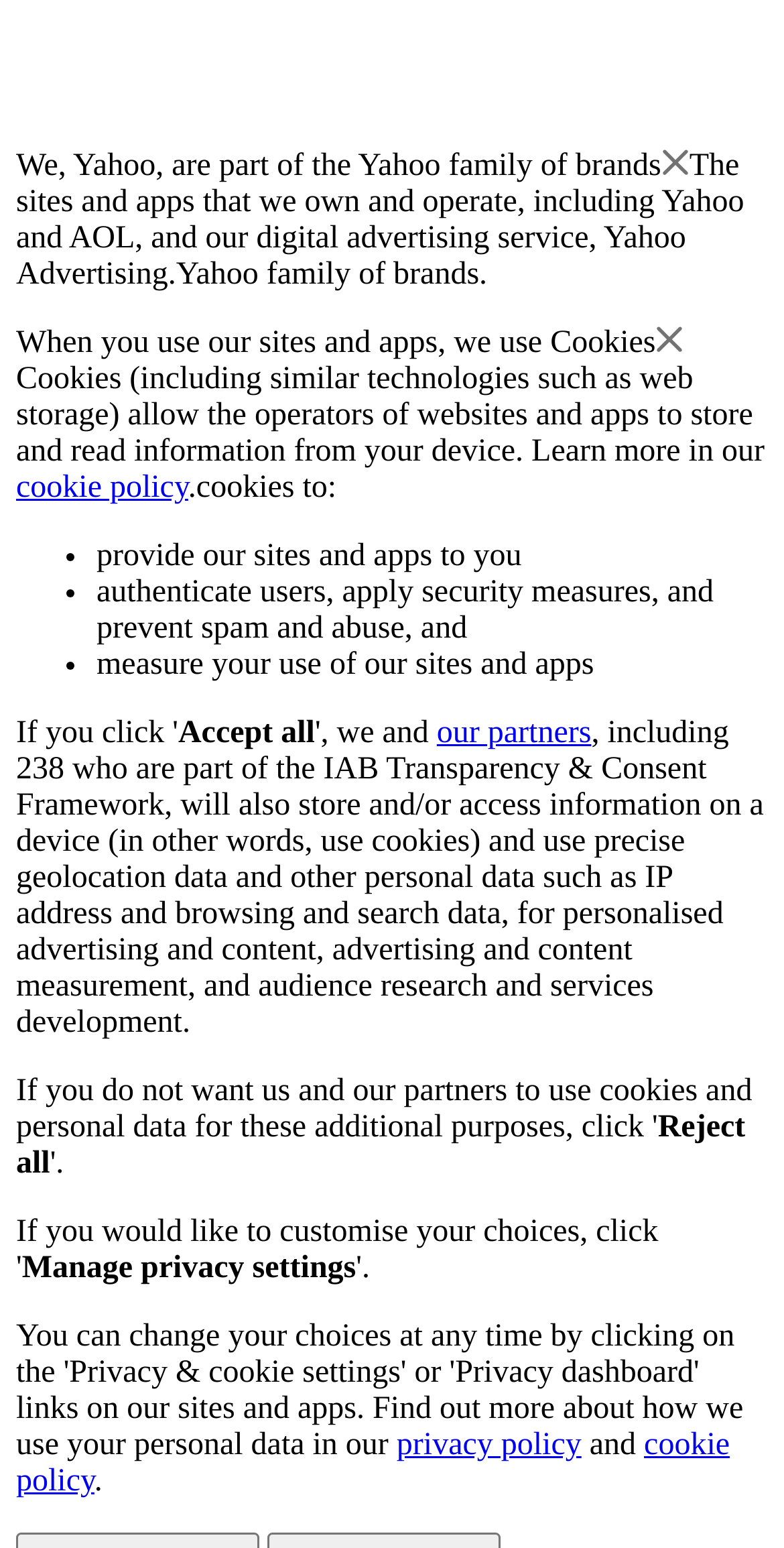Respond with a single word or phrase to the following question:
What do cookies allow operators to do?

Store and read information